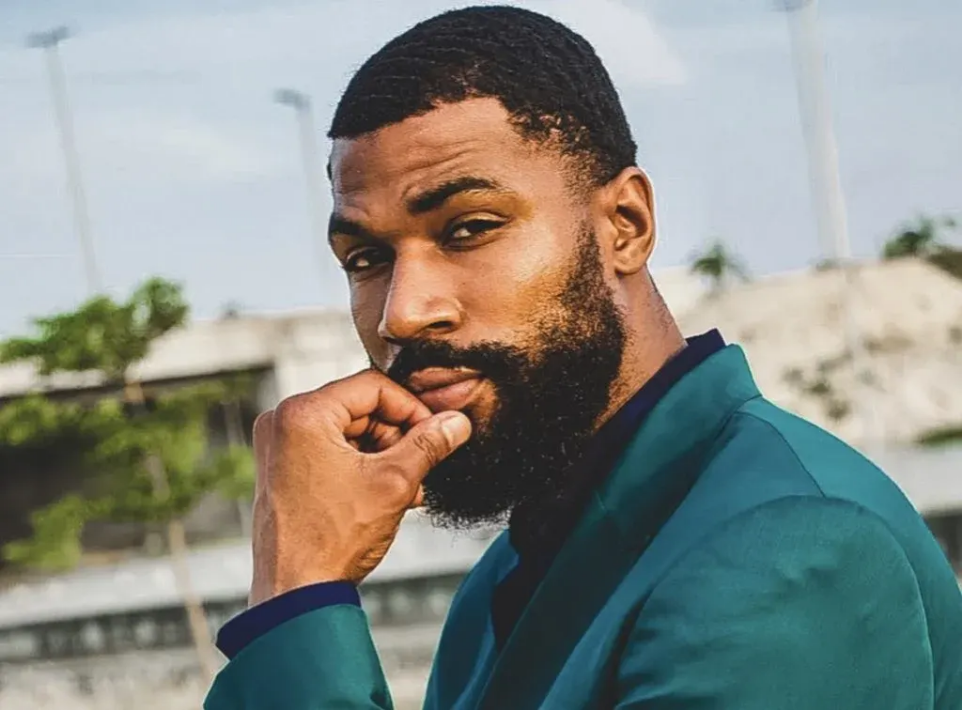Provide a brief response to the question using a single word or phrase: 
What is Mike Edwards doing in the photo?

Contemplating